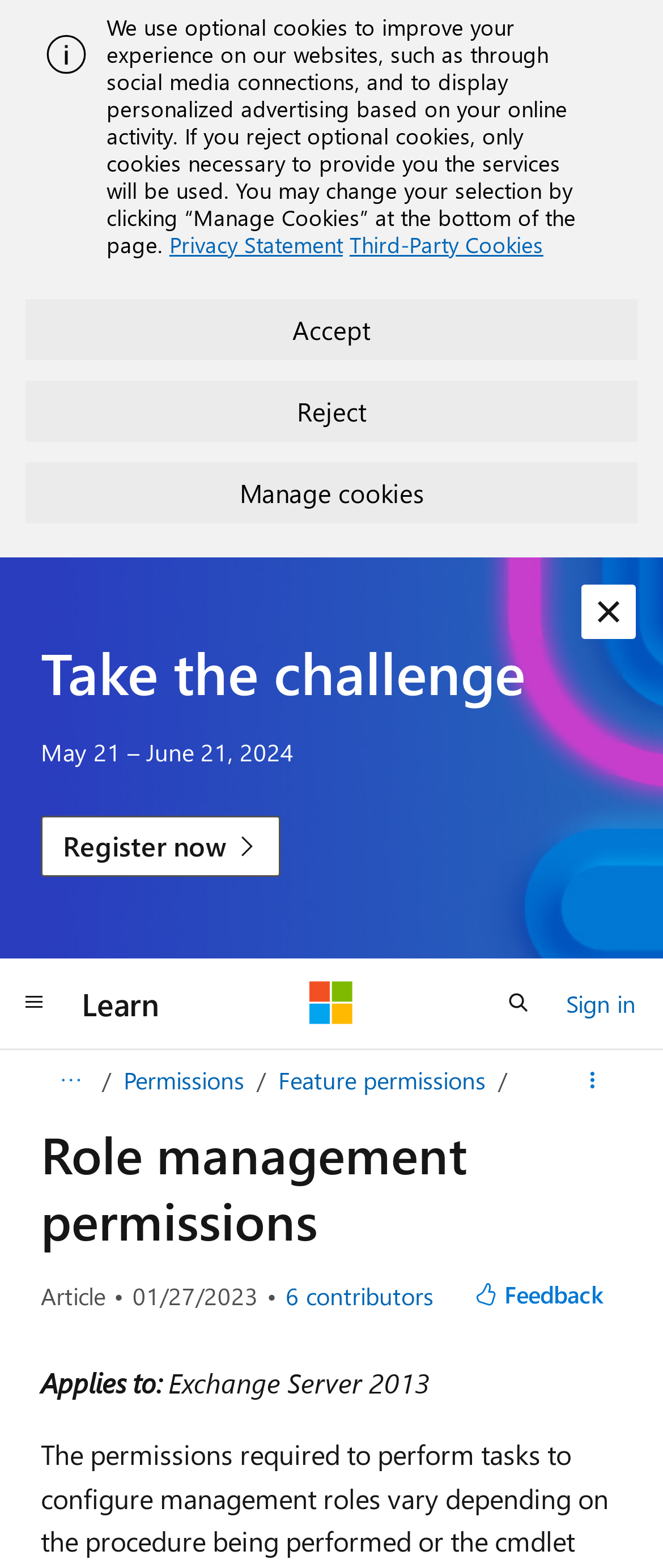What is the challenge mentioned on the page?
Please describe in detail the information shown in the image to answer the question.

The challenge can be determined by looking at the heading 'Take the challenge' which is located near the top of the page, indicating that there is a challenge mentioned on the page.